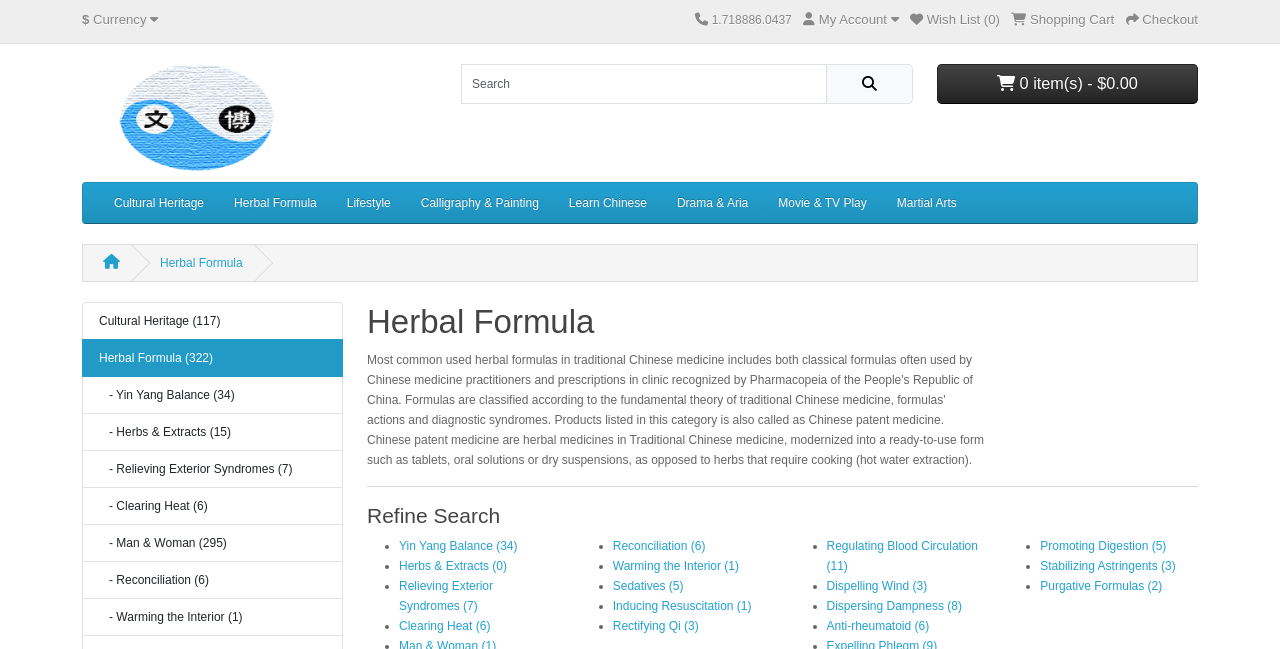Please pinpoint the bounding box coordinates for the region I should click to adhere to this instruction: "View shopping cart".

[0.79, 0.018, 0.871, 0.042]